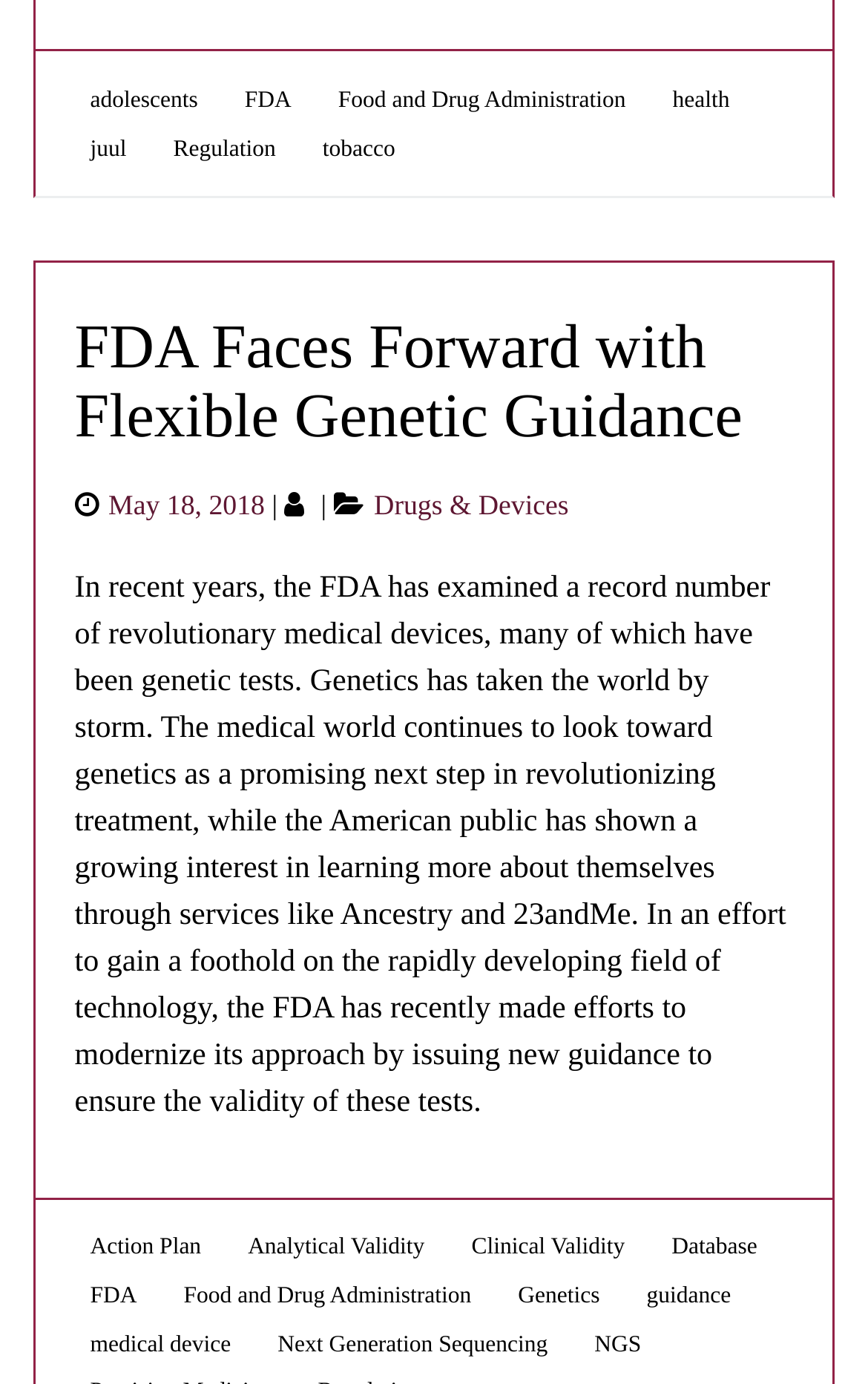Find the bounding box coordinates for the UI element whose description is: "Food and Drug Administration". The coordinates should be four float numbers between 0 and 1, in the format [left, top, right, bottom].

[0.212, 0.928, 0.543, 0.946]